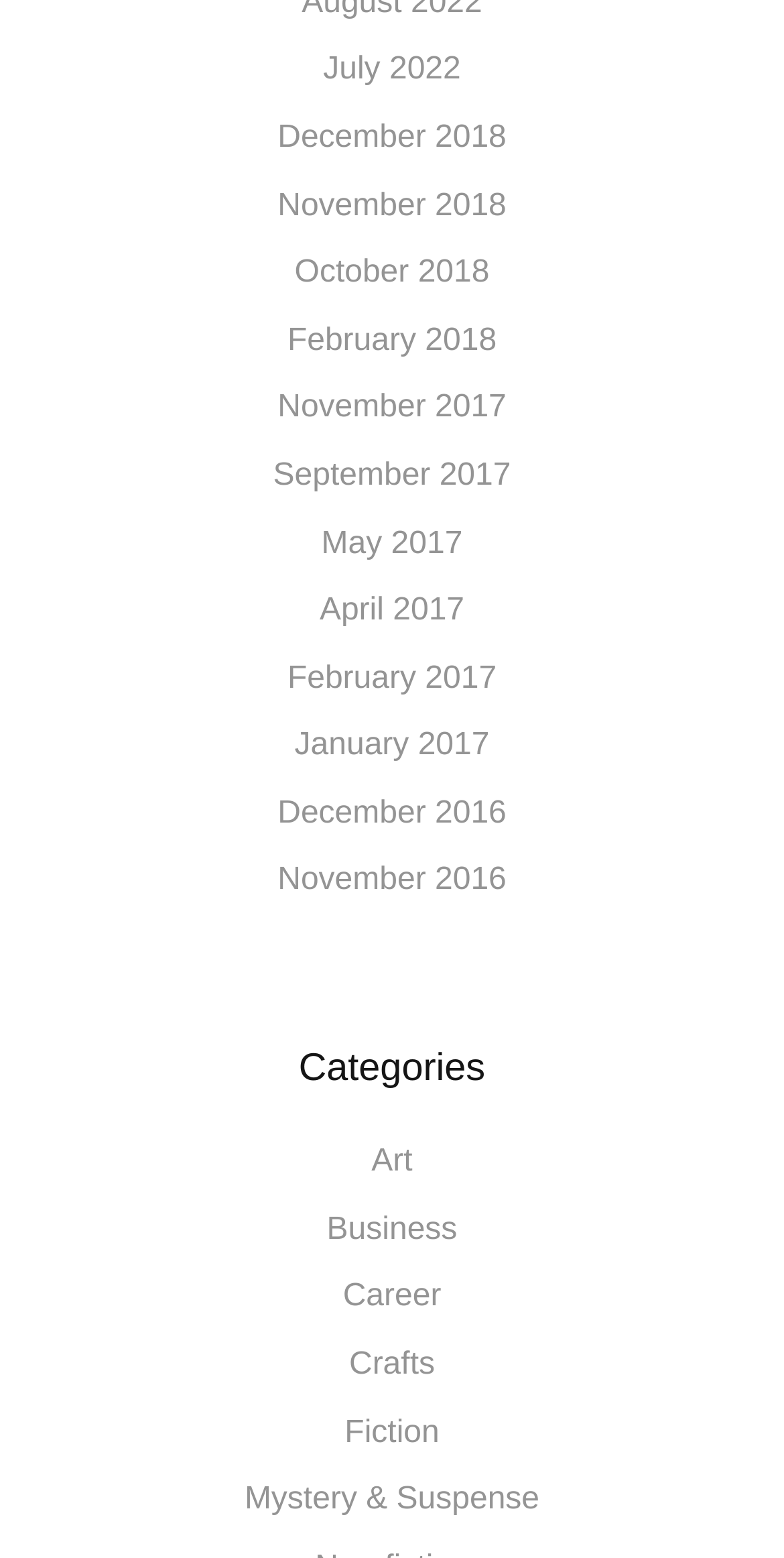Using the description "Art", predict the bounding box of the relevant HTML element.

[0.474, 0.735, 0.526, 0.757]